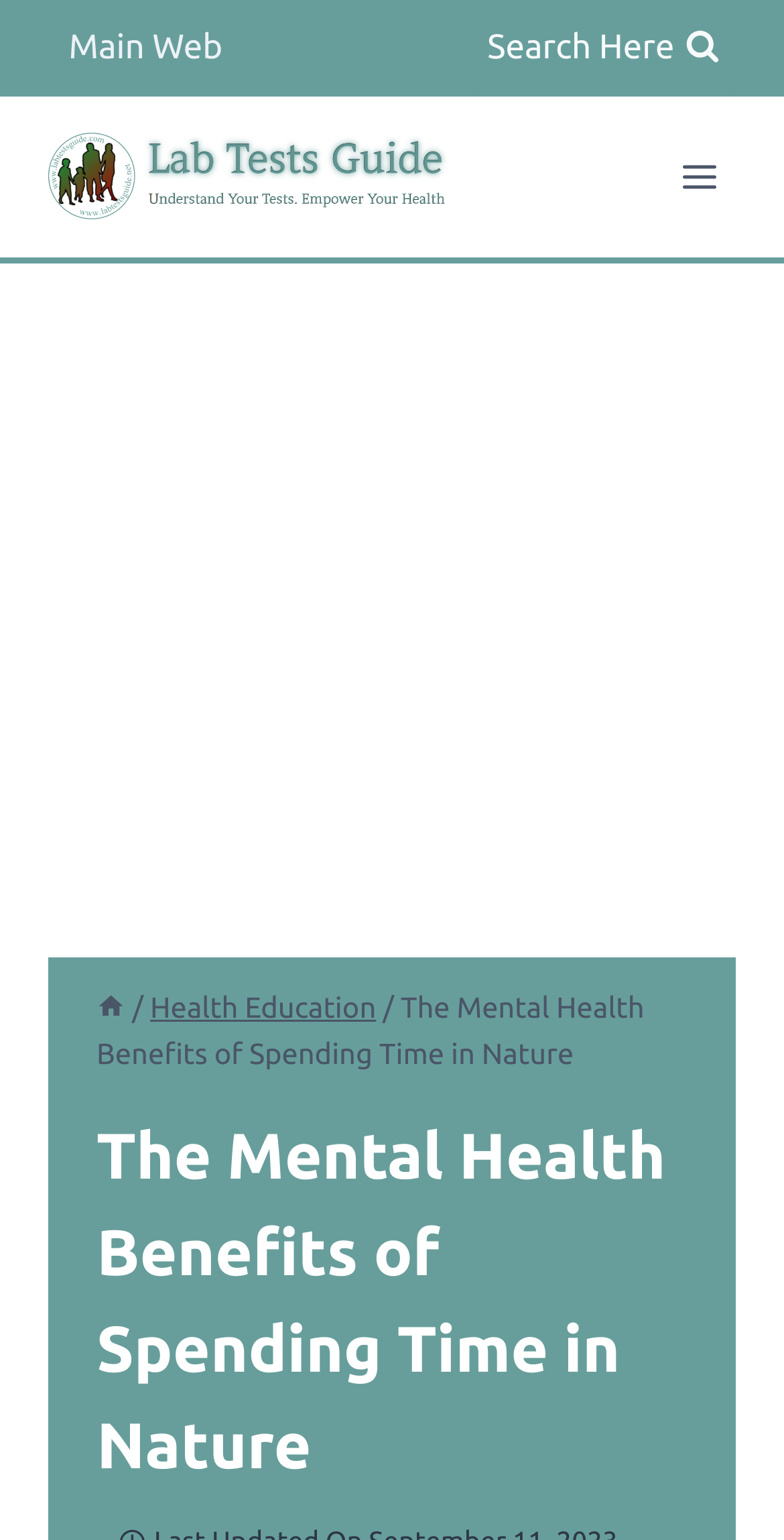Convey a detailed summary of the webpage, mentioning all key elements.

The webpage is about the mental health benefits of spending time in nature. At the top, there is a secondary navigation menu and a link to the main web. Next to it, a search form can be accessed by clicking the "View Search Form" button, which has a label "Search Here". 

On the top-left corner, there is a link to "Lab Tests Guide" accompanied by an image with the same name. On the top-right corner, there is an "Open menu" button. 

Below the top section, there is a large advertisement iframe that spans the entire width of the page. 

Underneath the advertisement, there is a breadcrumbs navigation menu that shows the current page's location in the website's hierarchy. The breadcrumbs menu starts with a "Home" link, followed by a "/" separator, then a "Health Education" link, and finally the title of the current page, "The Mental Health Benefits of Spending Time in Nature". 

The main content of the webpage is headed by a large heading with the same title, "The Mental Health Benefits of Spending Time in Nature", which is located below the breadcrumbs menu.